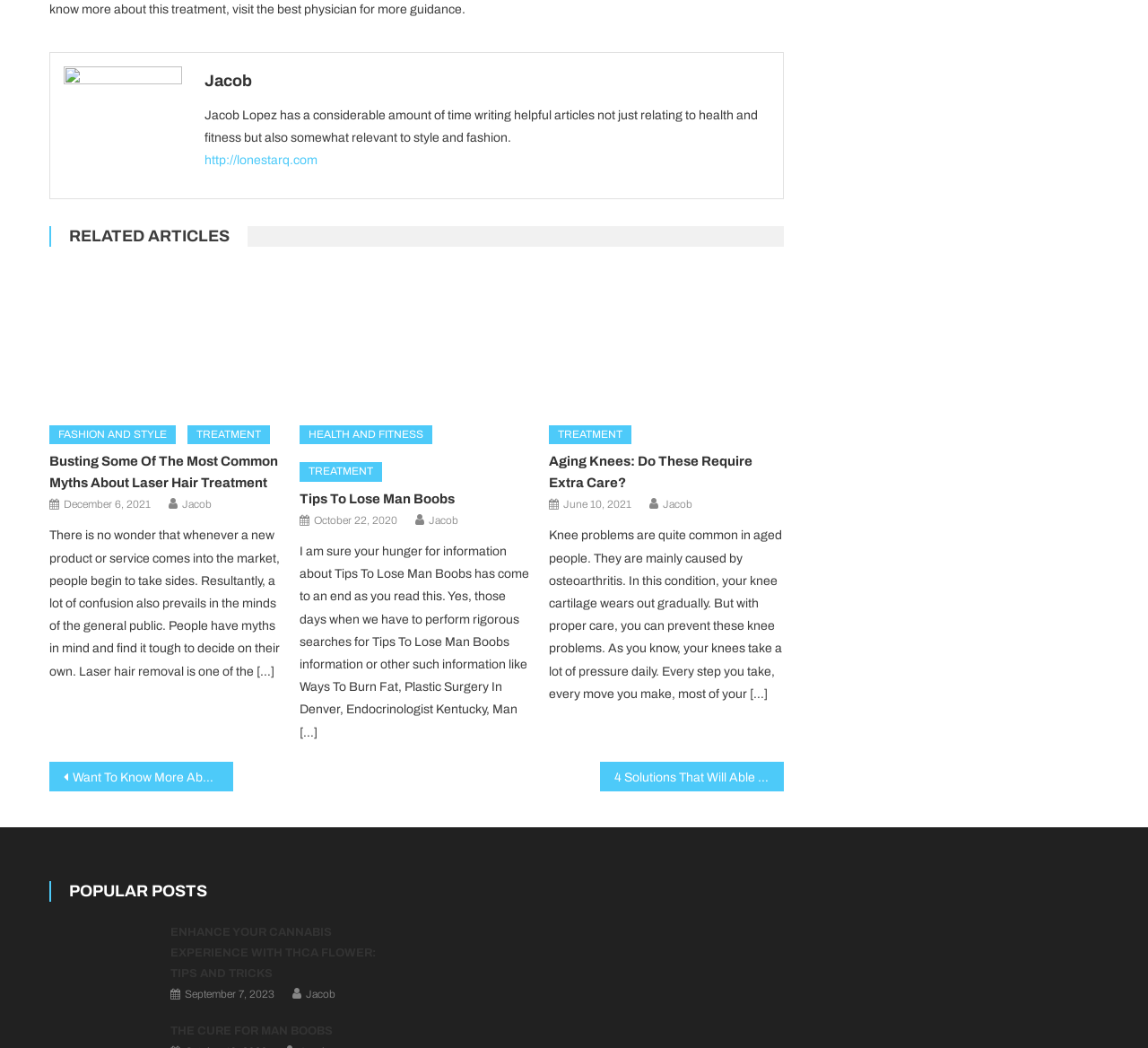Locate the coordinates of the bounding box for the clickable region that fulfills this instruction: "Read the post about Aging Knees: Do These Require Extra Care?".

[0.478, 0.253, 0.683, 0.393]